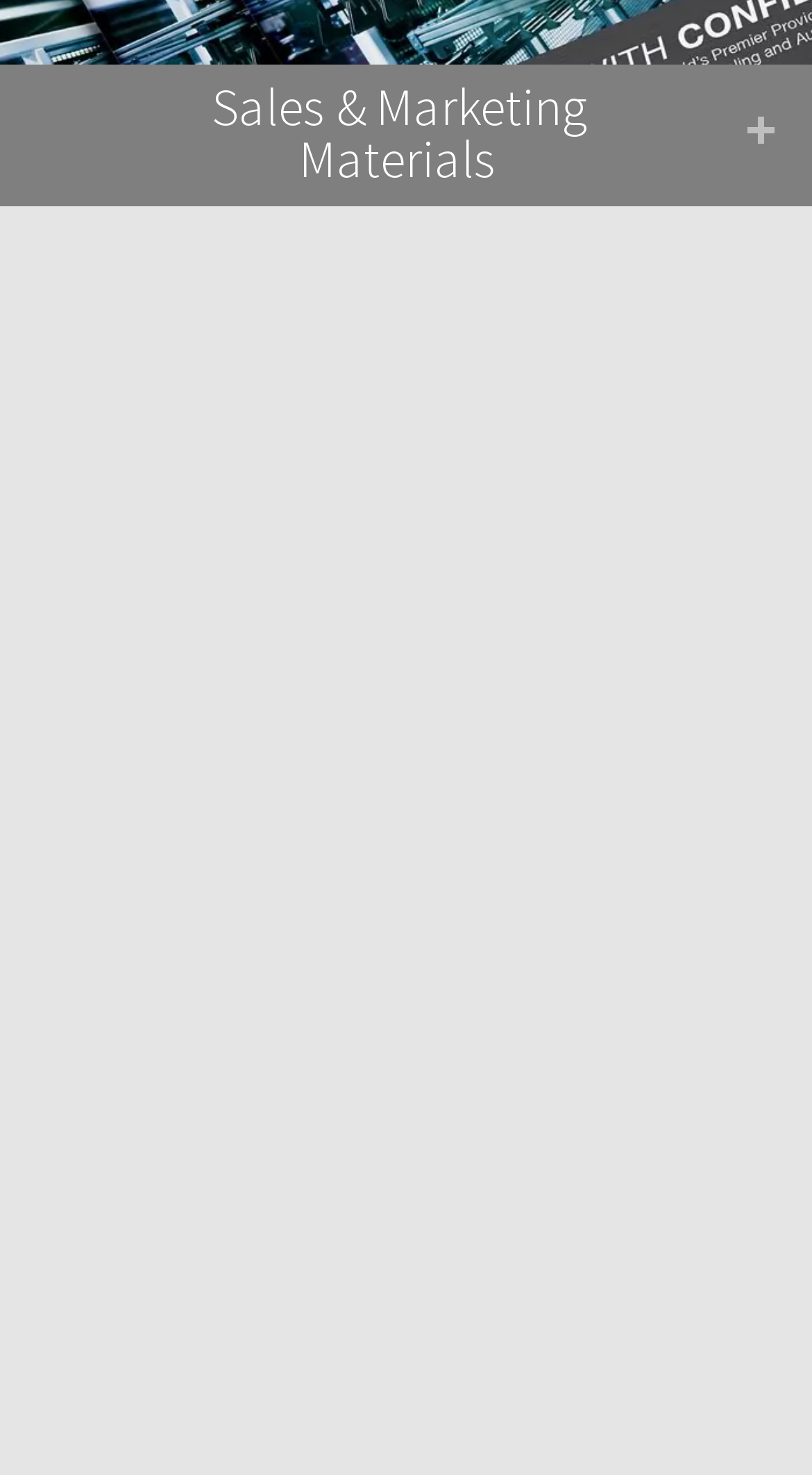What is the second image about?
Please provide a comprehensive answer based on the contents of the image.

The second image has a description 'Pixelle | Branding', which suggests that the image is related to branding. Additionally, the adjacent accordion section is about 'Branding, Messaging & Logo Design', further supporting this conclusion.